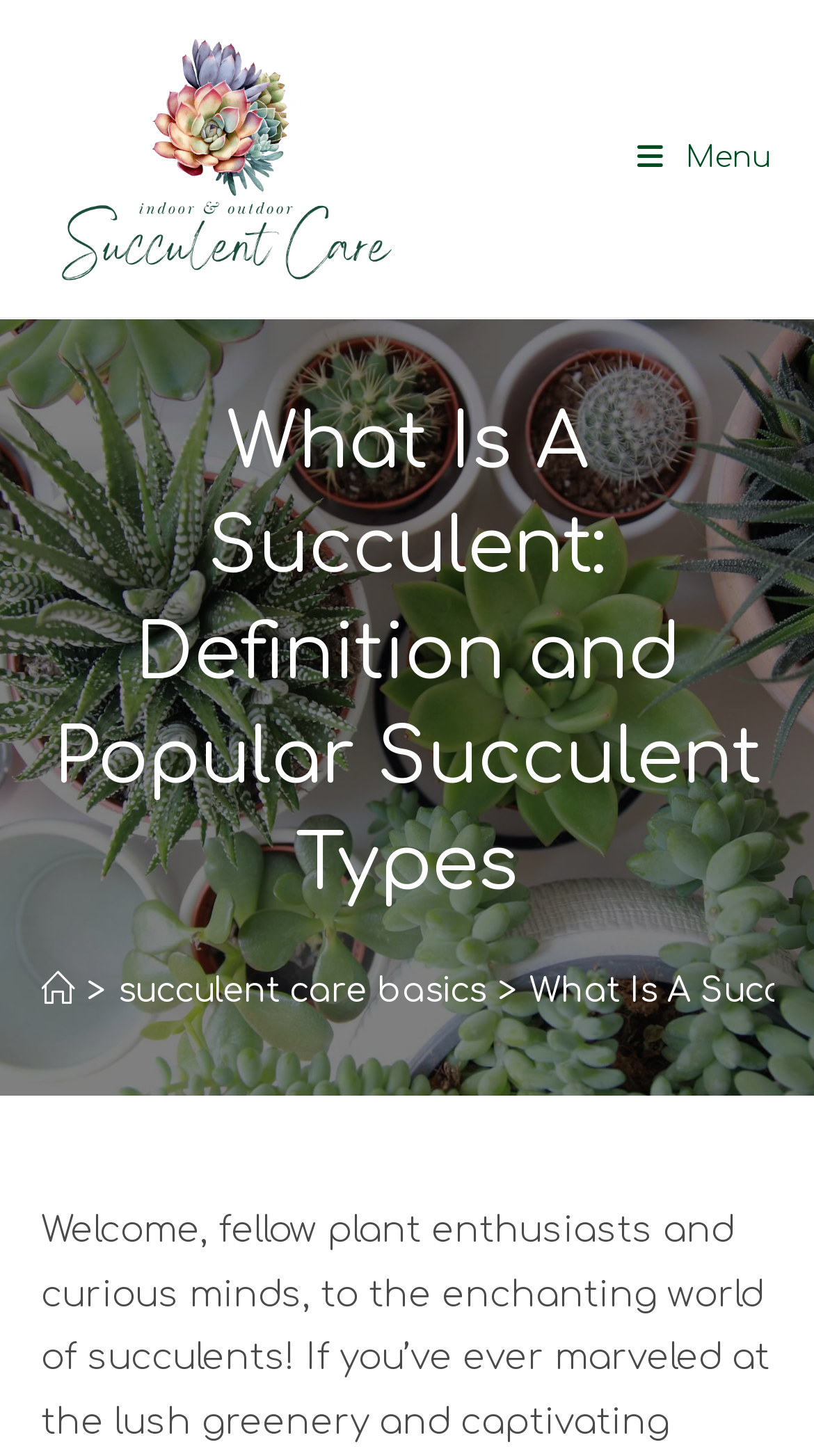How many links are in the breadcrumb navigation?
Please provide a single word or phrase based on the screenshot.

3